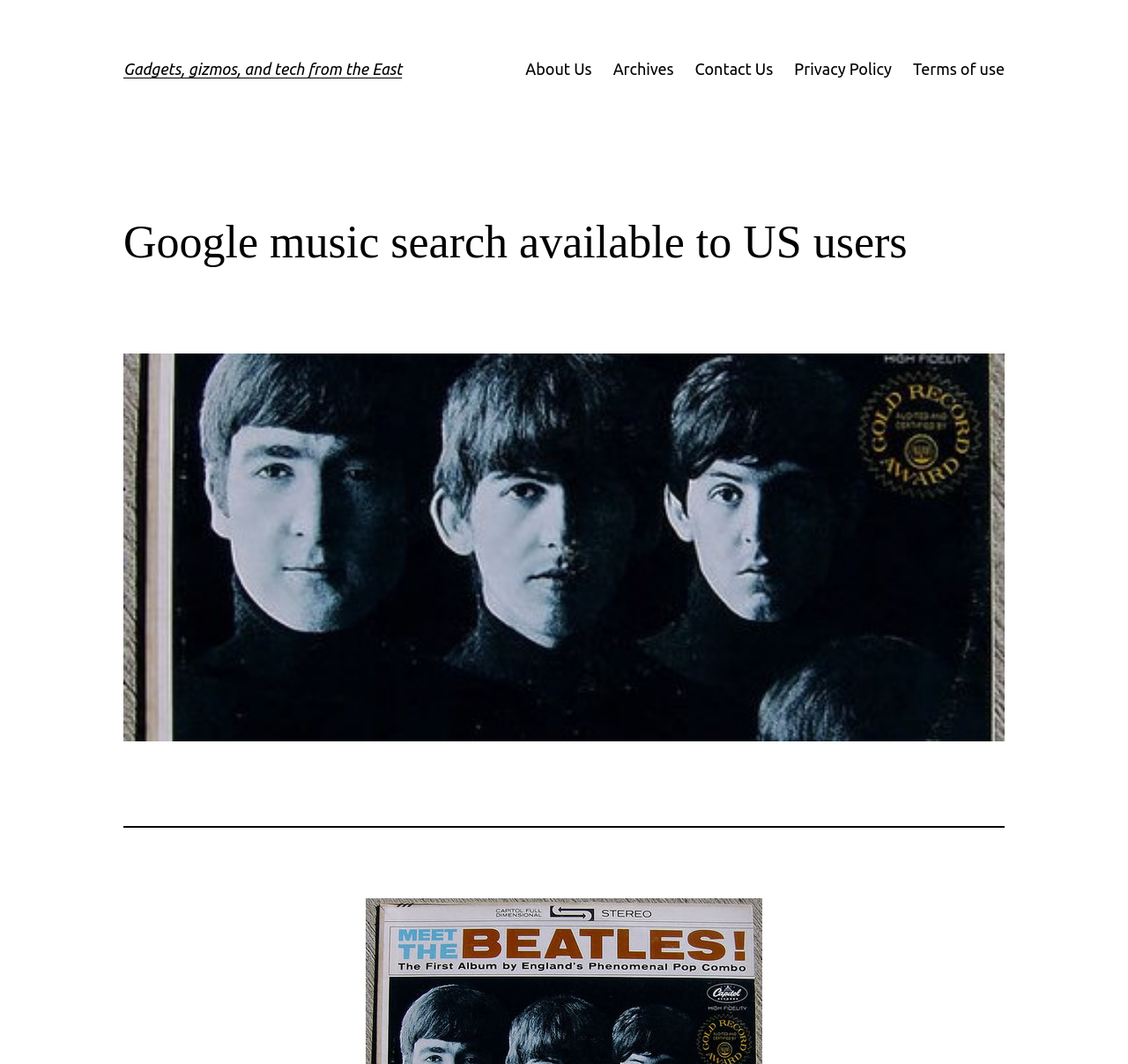What is the main topic of this website?
Provide a fully detailed and comprehensive answer to the question.

Based on the heading 'Gadgets, gizmos, and tech from the East' and the links 'About Us', 'Archives', 'Contact Us', 'Privacy Policy', and 'Terms of use', it can be inferred that the main topic of this website is related to gadgets and technology.